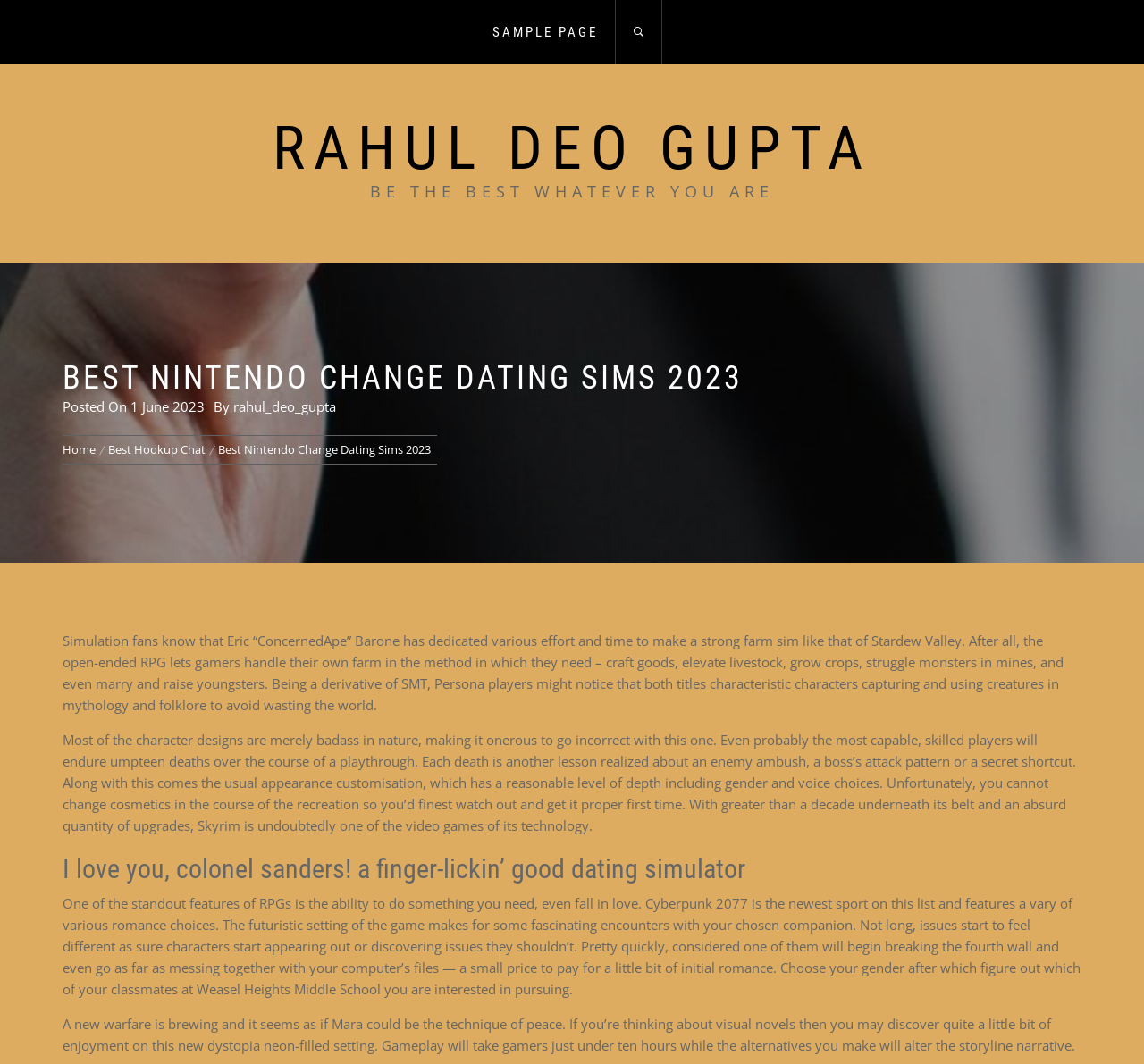What is the title or heading displayed on the webpage?

BEST NINTENDO CHANGE DATING SIMS 2023